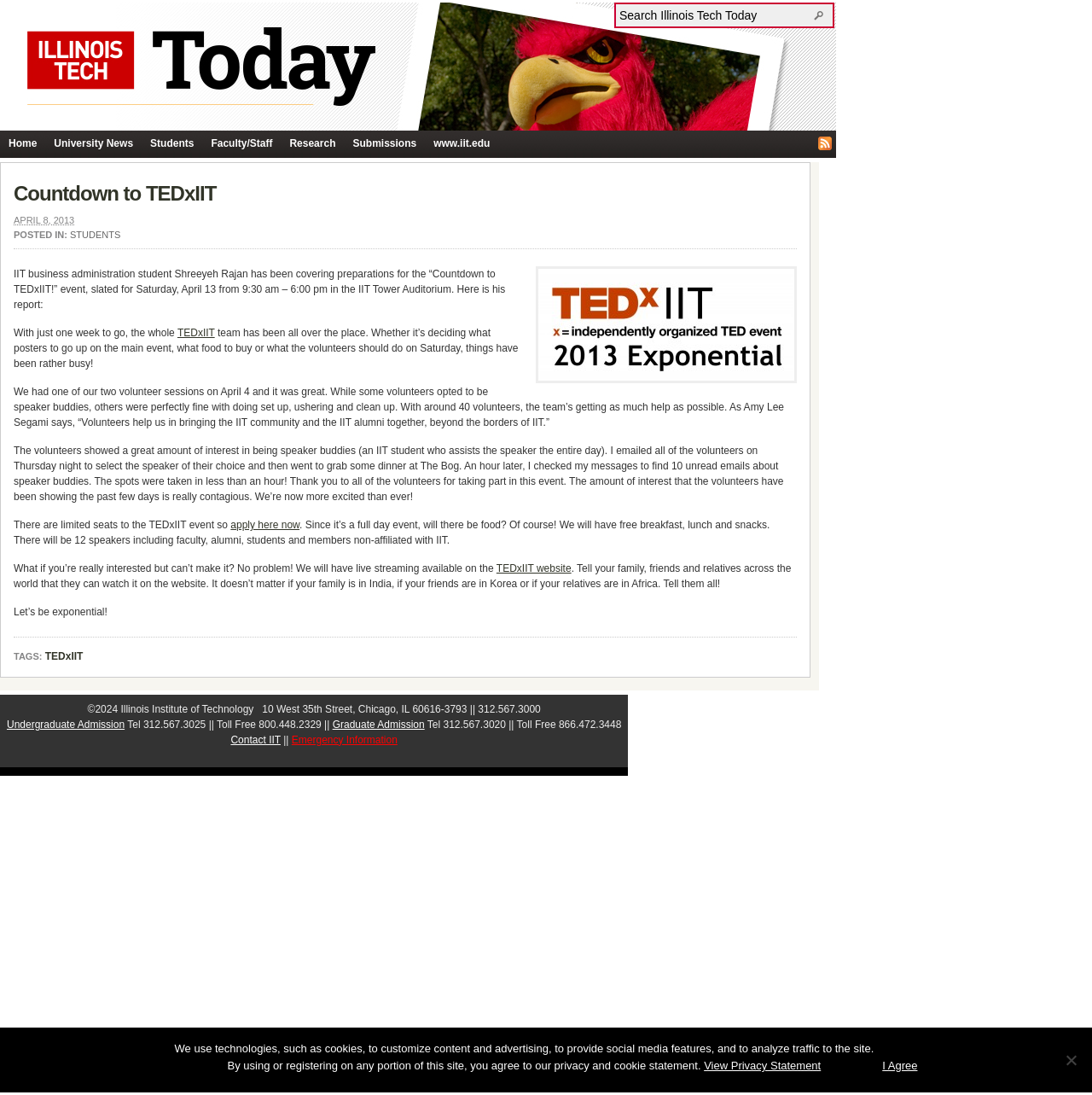Using the element description Submissions, predict the bounding box coordinates for the UI element. Provide the coordinates in (top-left x, top-left y, bottom-right x, bottom-right y) format with values ranging from 0 to 1.

[0.315, 0.119, 0.389, 0.143]